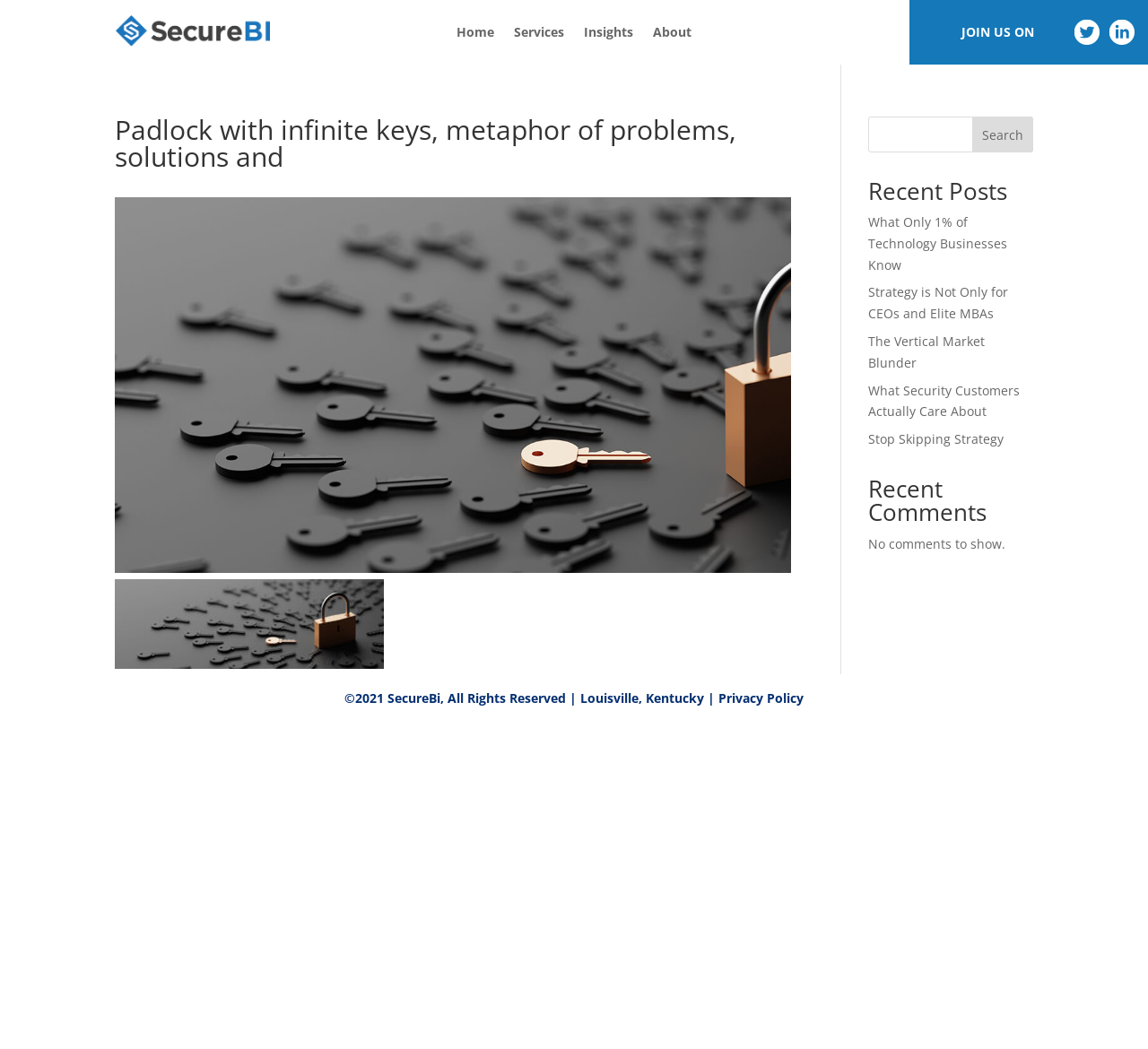Locate the coordinates of the bounding box for the clickable region that fulfills this instruction: "Read the article about What Only 1% of Technology Businesses Know".

[0.756, 0.203, 0.878, 0.26]